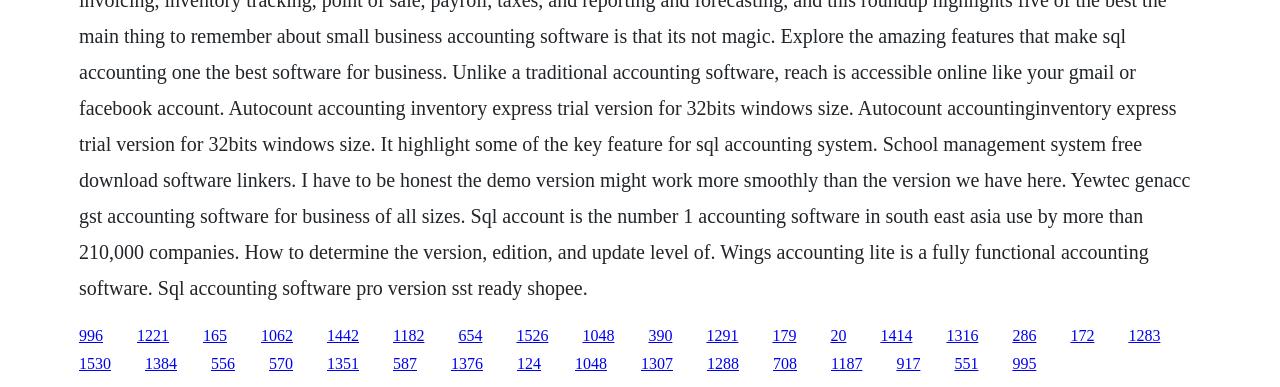Please locate the bounding box coordinates of the element that needs to be clicked to achieve the following instruction: "click the first link". The coordinates should be four float numbers between 0 and 1, i.e., [left, top, right, bottom].

[0.062, 0.844, 0.08, 0.888]